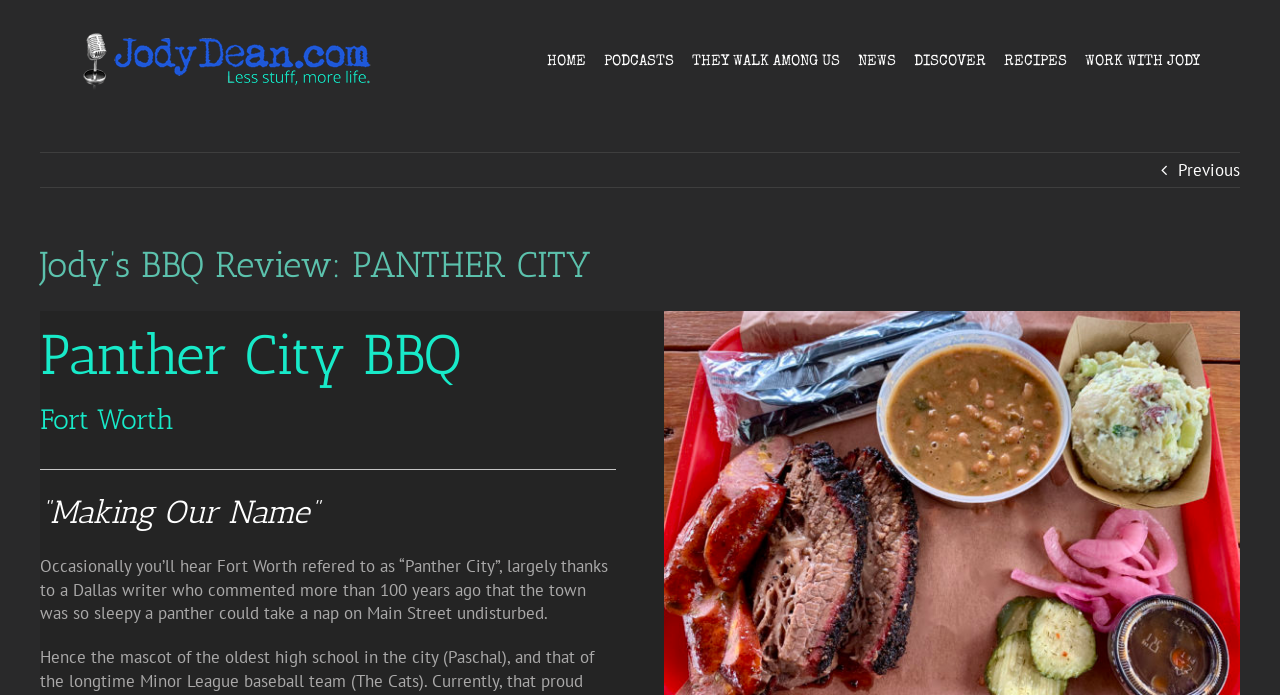Please determine the bounding box coordinates for the UI element described here. Use the format (top-left x, top-left y, bottom-right x, bottom-right y) with values bounded between 0 and 1: NEWS

[0.67, 0.0, 0.7, 0.176]